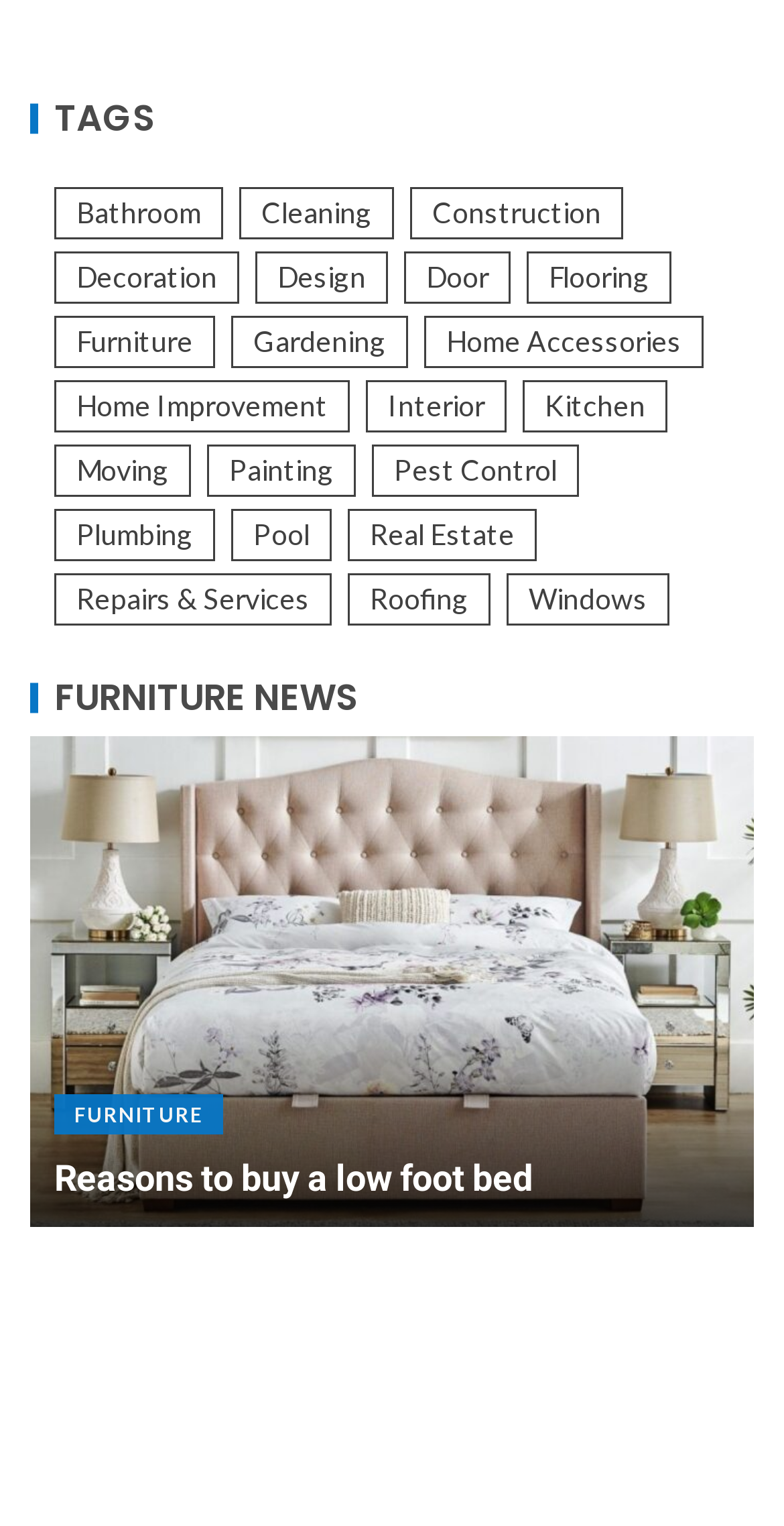What is the category with the most items?
Offer a detailed and full explanation in response to the question.

I compared the number of items in each category and found that 'Home Improvement' has the most items, with 23 items listed.